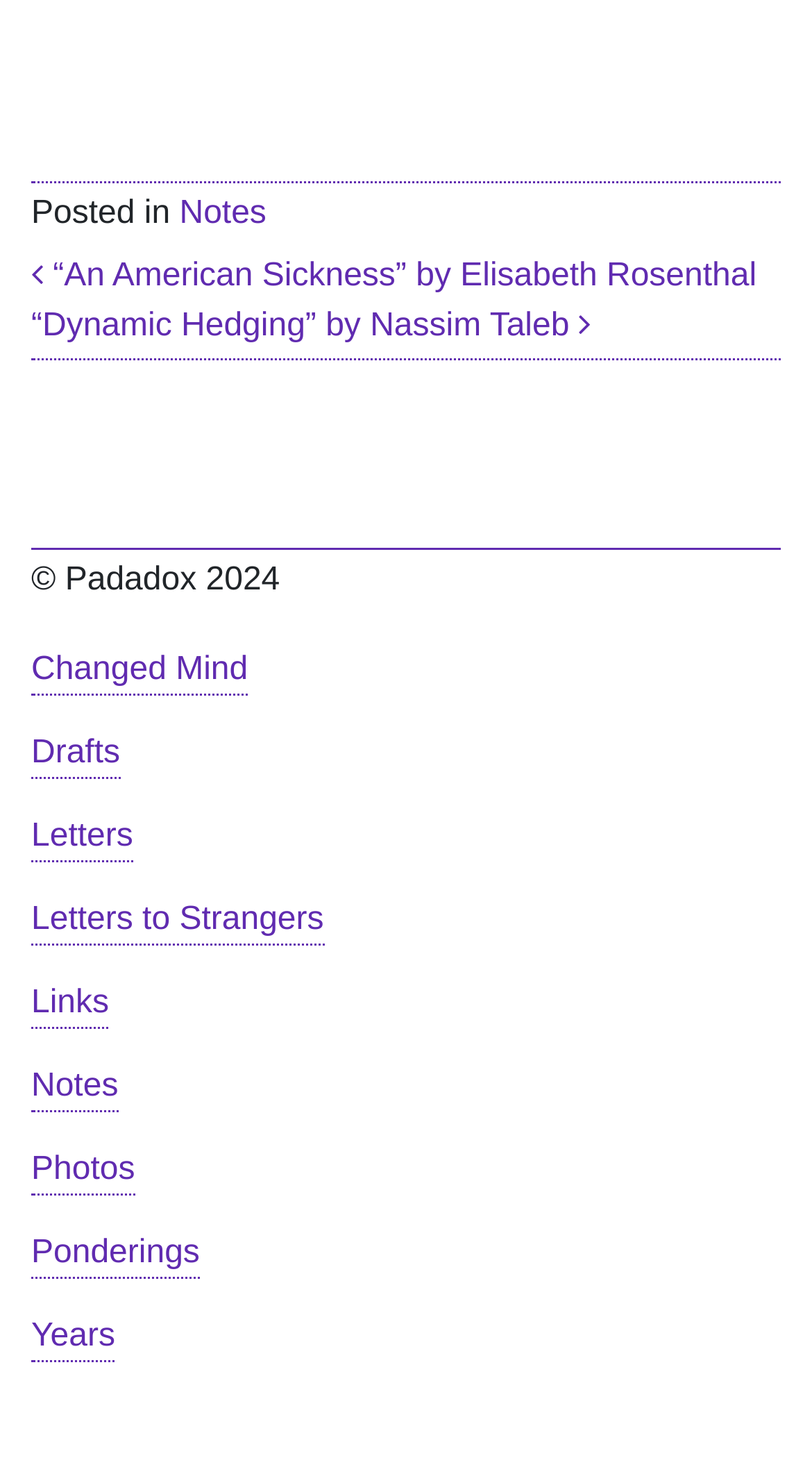How many links are there under 'Post navigation'?
Provide a well-explained and detailed answer to the question.

Under the 'Post navigation' heading, I found two links: '“An American Sickness” by Elisabeth Rosenthal' and '“Dynamic Hedging” by Nassim Taleb'. Therefore, there are two links under 'Post navigation'.